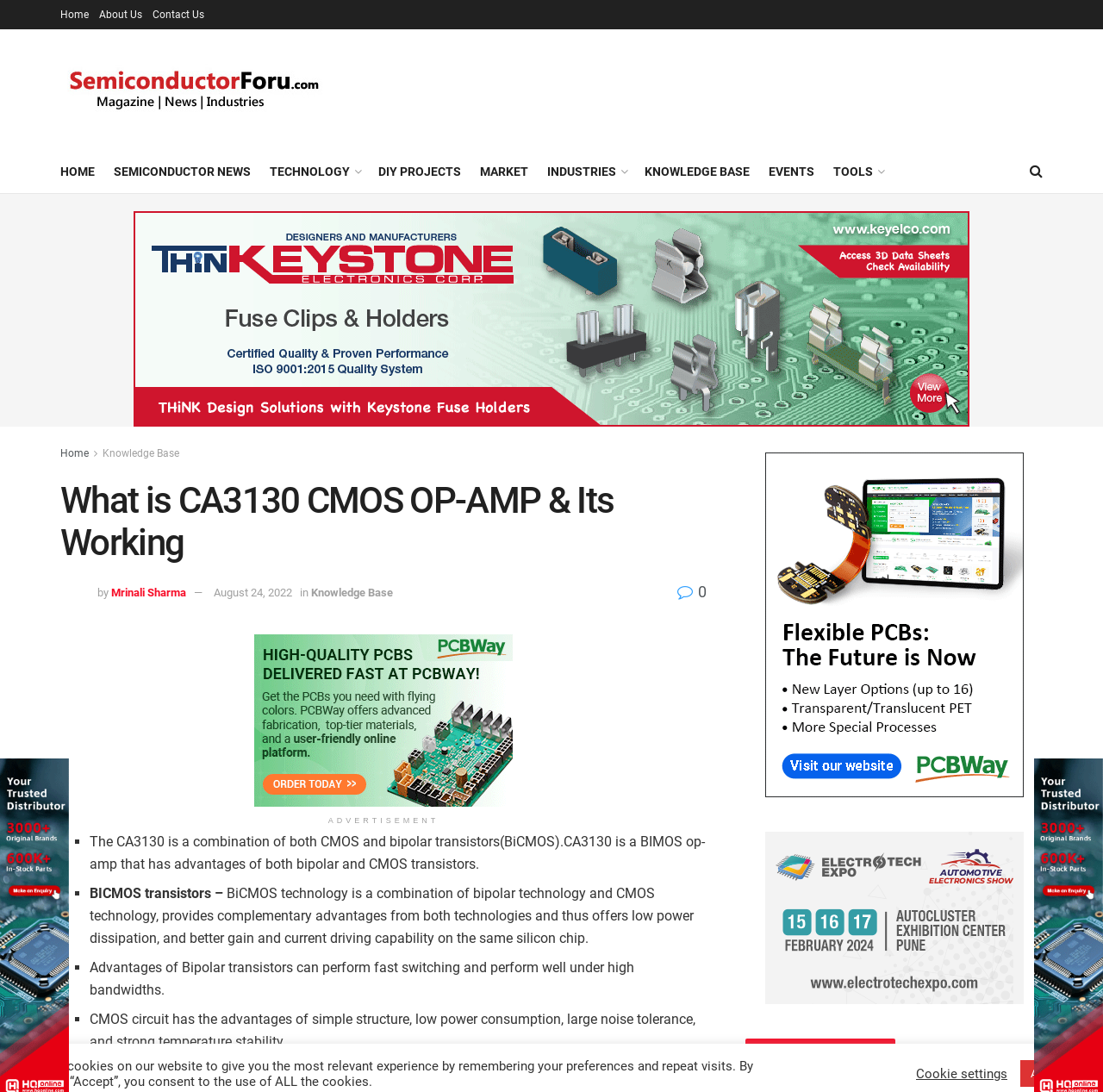Locate the heading on the webpage and return its text.

What is CA3130 CMOS OP-AMP & Its Working